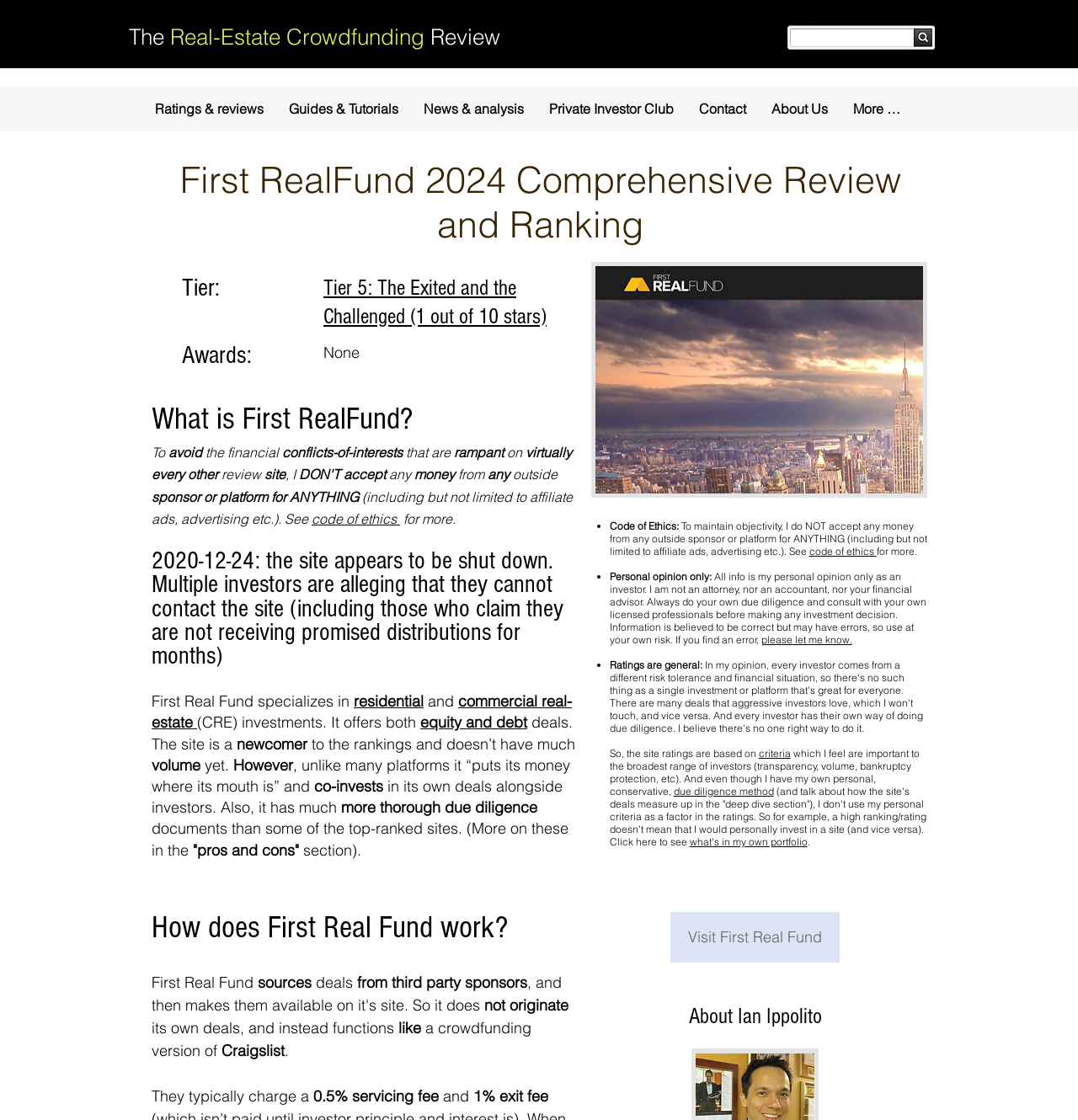Using the information from the screenshot, answer the following question thoroughly:
What is unique about First Real Fund's investment approach?

Unlike many platforms, First Real Fund 'puts its money where its mouth is' and co-invests in its own deals alongside investors, which is a unique aspect of its investment approach.